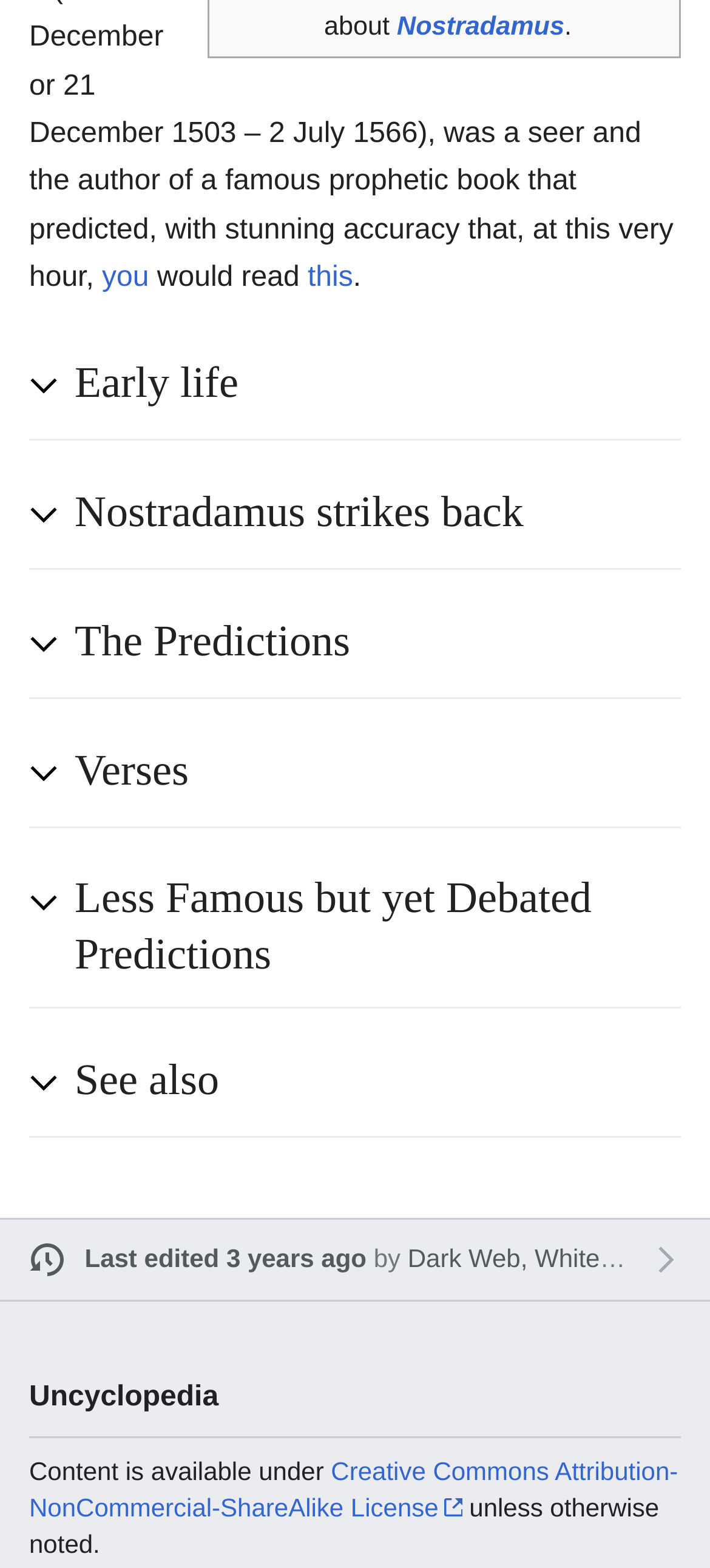Given the description: "Dark Web, White Hat", determine the bounding box coordinates of the UI element. The coordinates should be formatted as four float numbers between 0 and 1, [left, top, right, bottom].

[0.574, 0.793, 0.911, 0.812]